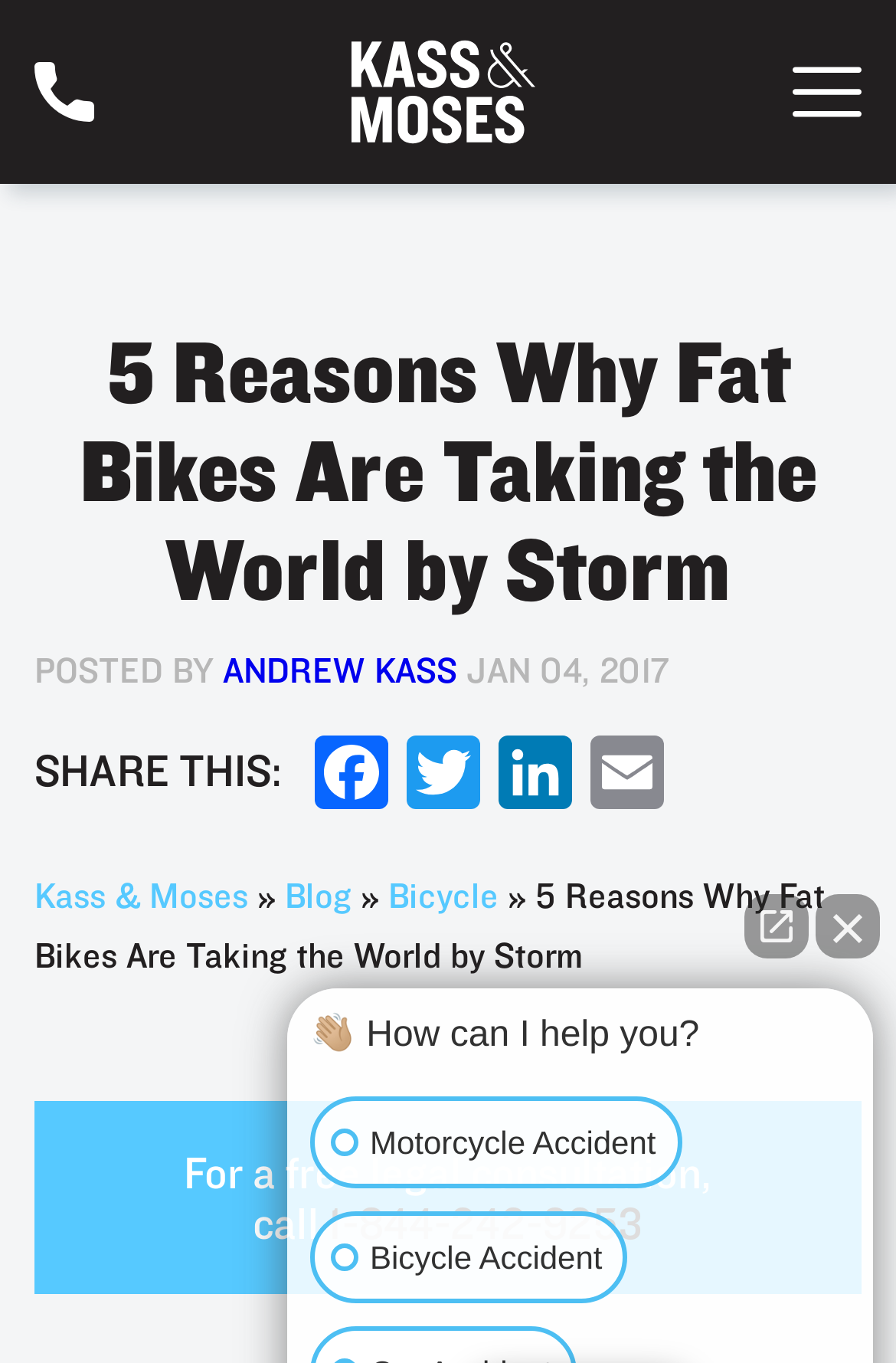Answer this question in one word or a short phrase: What is the date of the blog post?

JAN 04, 2017